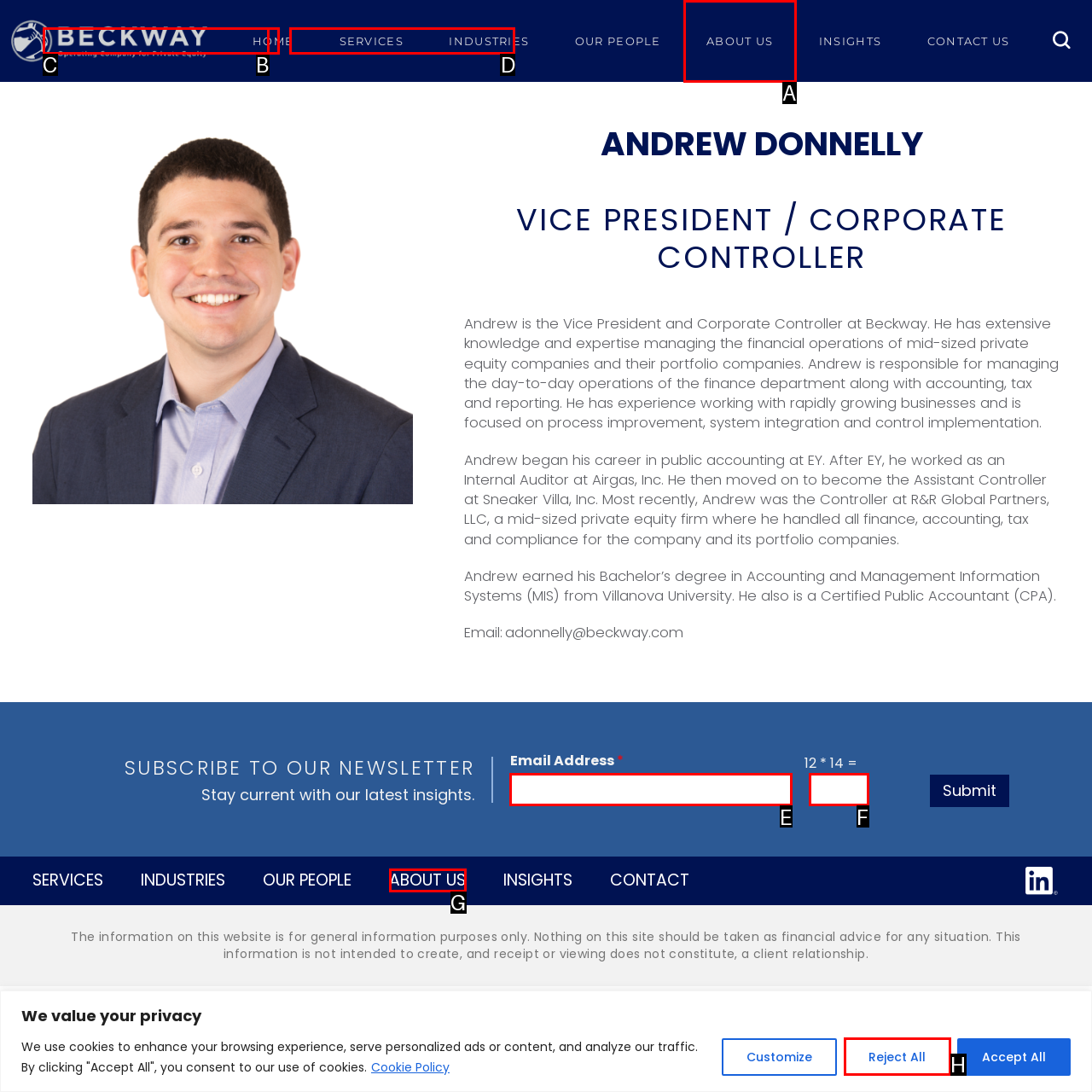Identify which lettered option completes the task: Enter email address. Provide the letter of the correct choice.

E